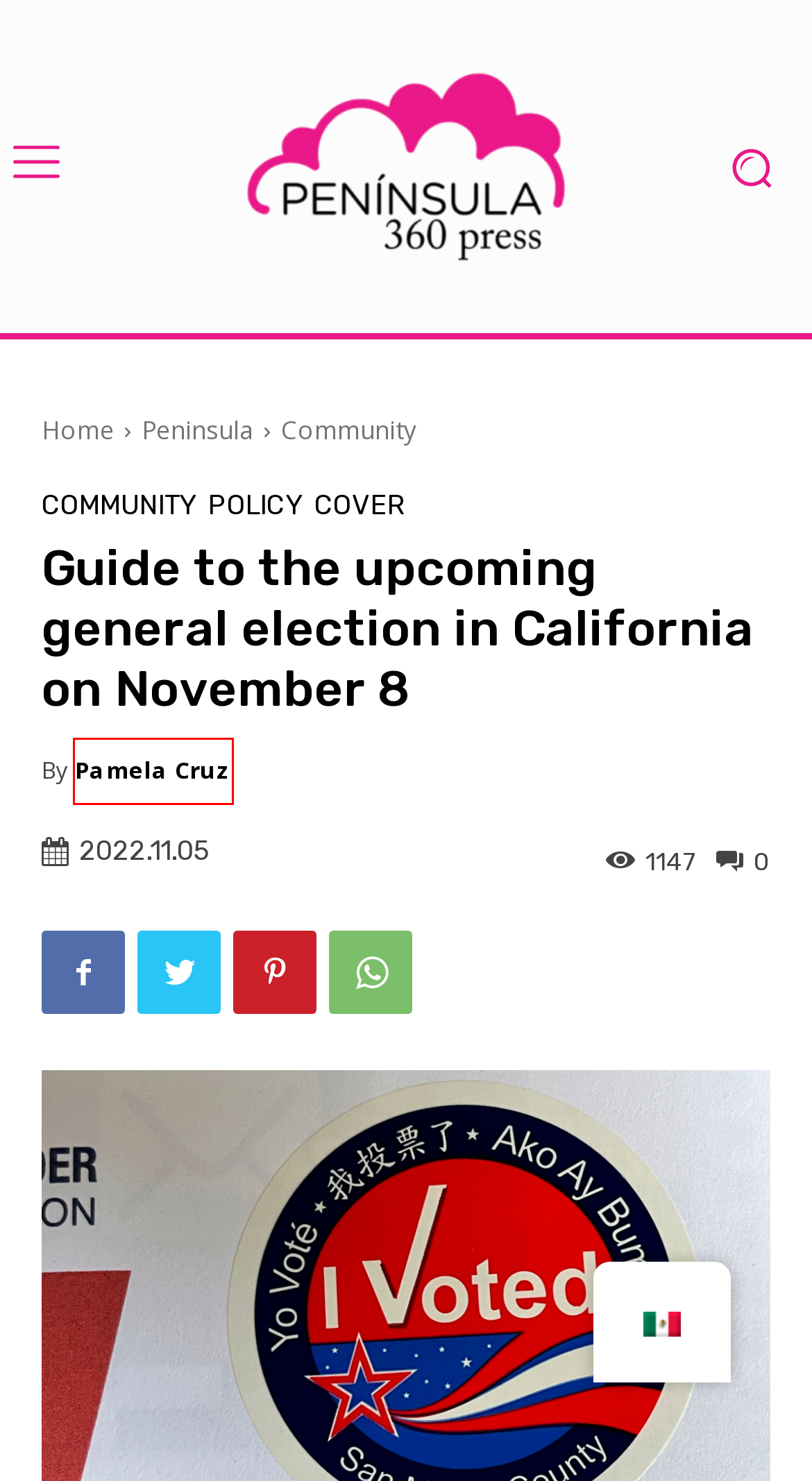You are given a screenshot depicting a webpage with a red bounding box around a UI element. Select the description that best corresponds to the new webpage after clicking the selected element. Here are the choices:
A. Climate crisis puts the economy in check, dragging down housing policies
B. Politics Archives - Peninsula 360 Press
C. Pamela Cruz, Author Peninsula 360 Press
D. Vote abroad was fraud favoring National Action: Alejandro Robles
E. COVID-19 Archives - Peninsula 360 Press
F. Cover Archives - Peninsula 360 Press
G. Peninsula 360 Press, Redwood News, San Mateo, California US News
H. Community Archives - Peninsula 360 Press

C